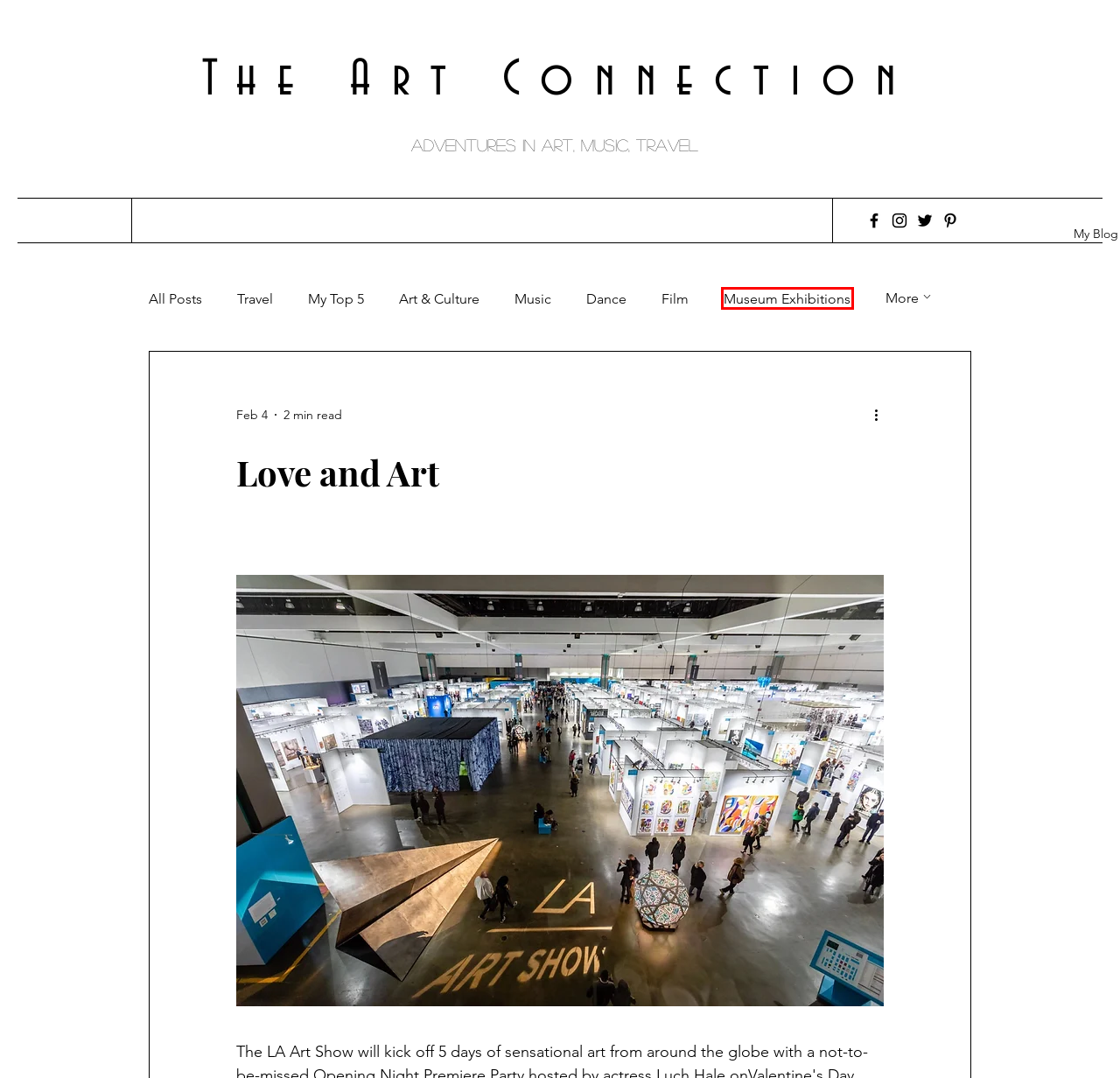Inspect the screenshot of a webpage with a red rectangle bounding box. Identify the webpage description that best corresponds to the new webpage after clicking the element inside the bounding box. Here are the candidates:
A. Museum Exhibitions
B. On View at the Skirball Cultural Center
C. My Blog | Mysite 1
D. My Top 5
E. Music
F. Art & Culture
G. Film
H. Travel

A